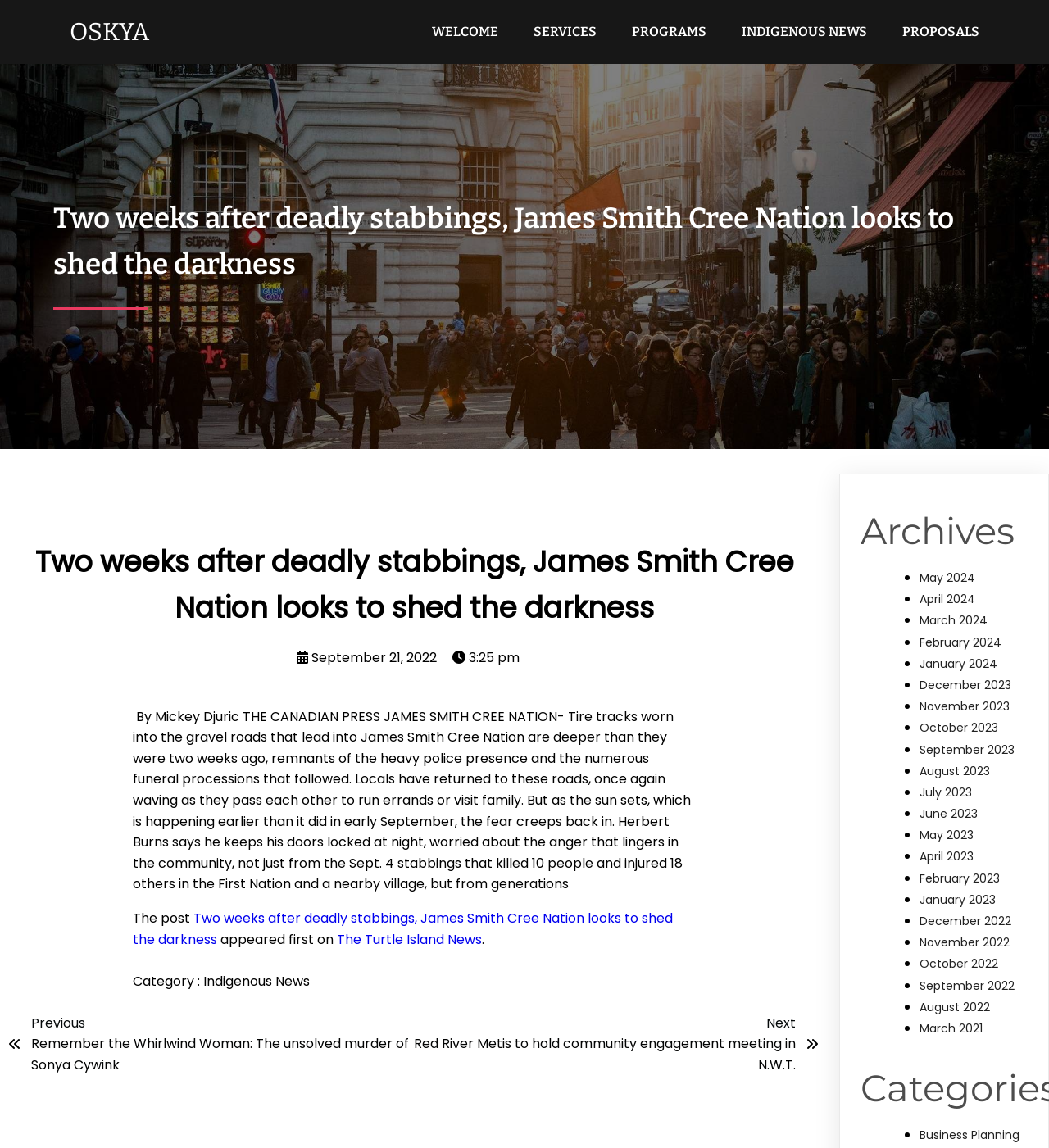What is the name of the news organization? Refer to the image and provide a one-word or short phrase answer.

The Turtle Island News